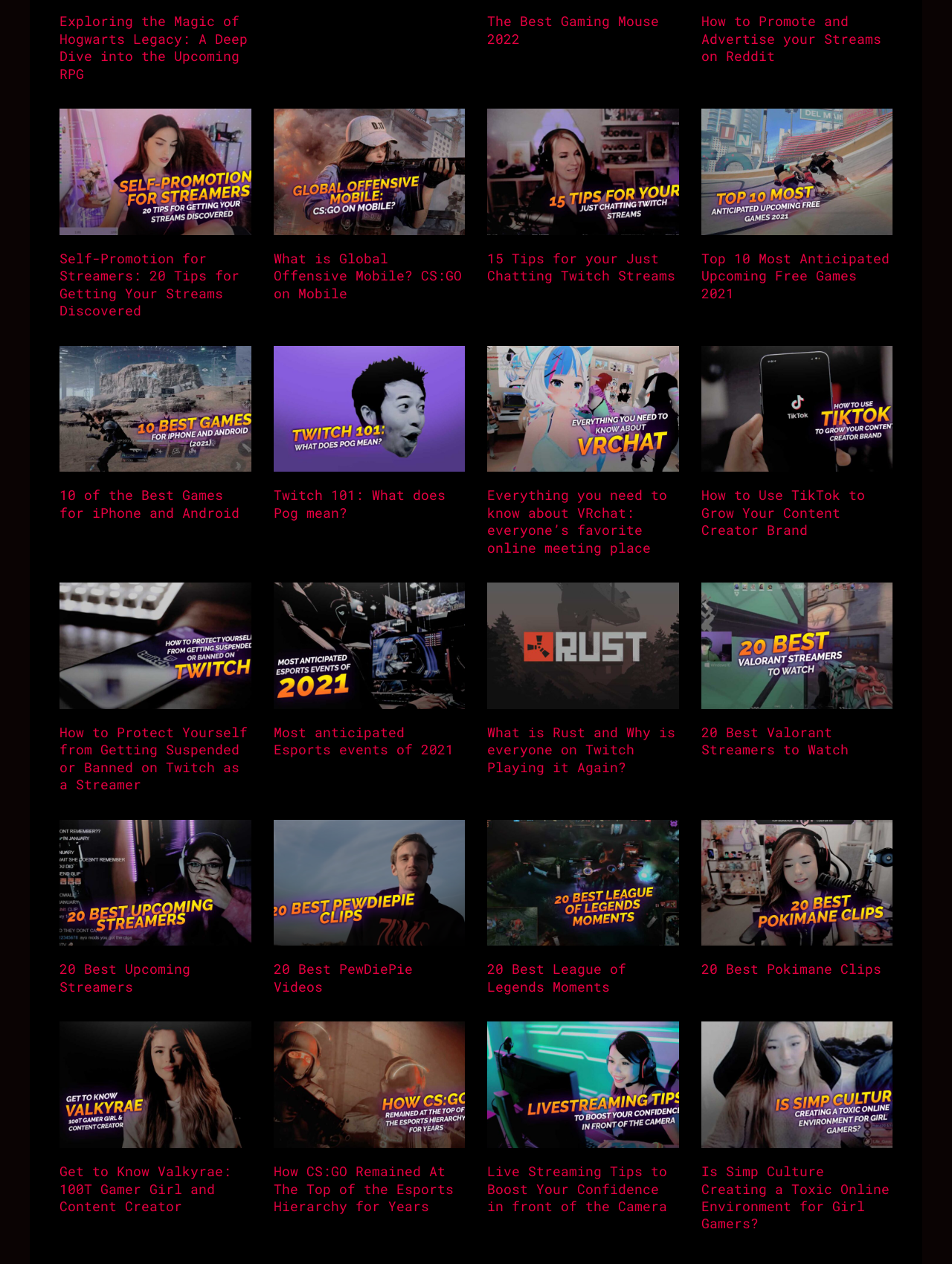Provide your answer to the question using just one word or phrase: What is the title of the first article?

Exploring the Magic of Hogwarts Legacy